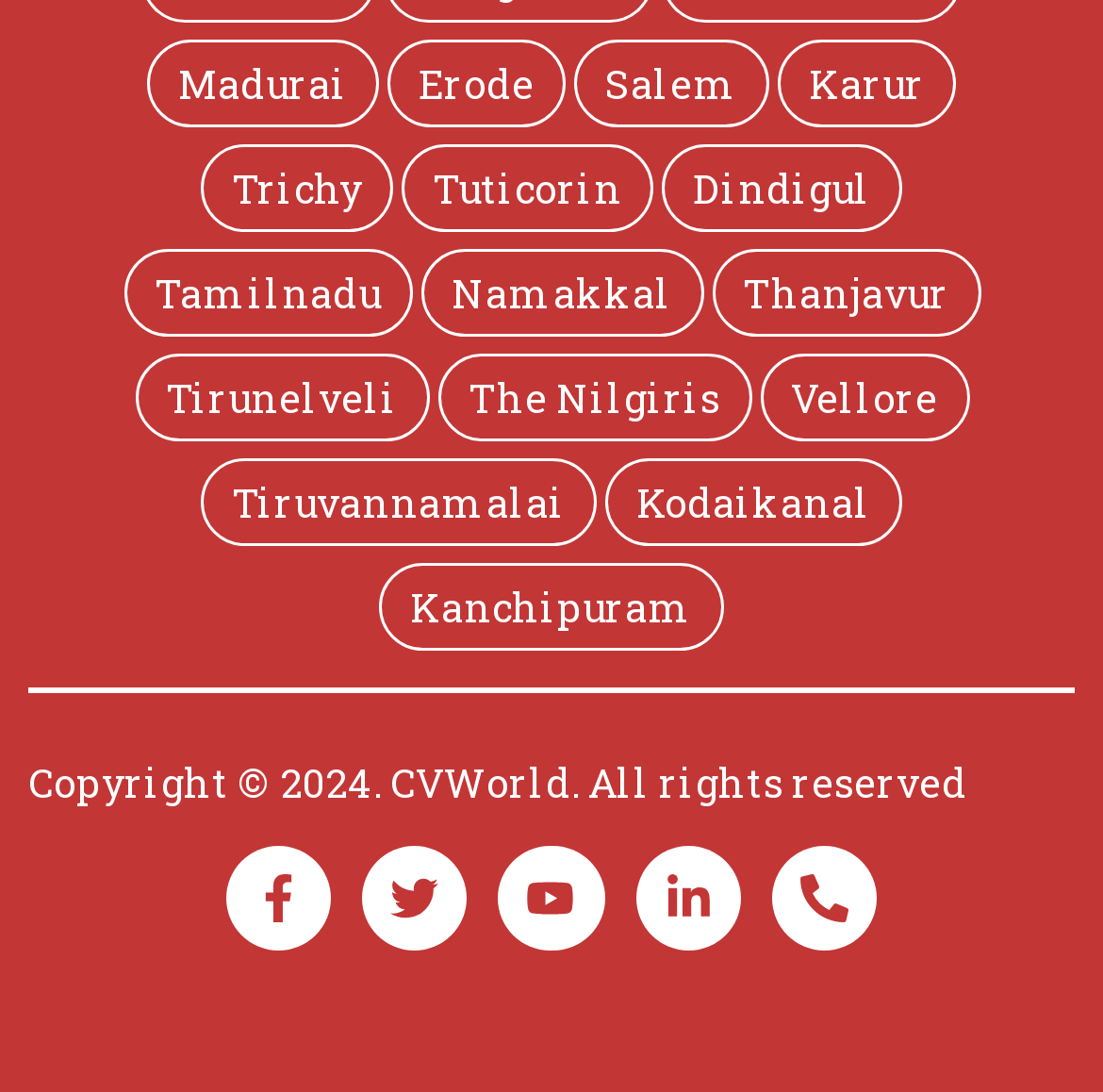Please answer the following question using a single word or phrase: What is the first city listed?

Madurai